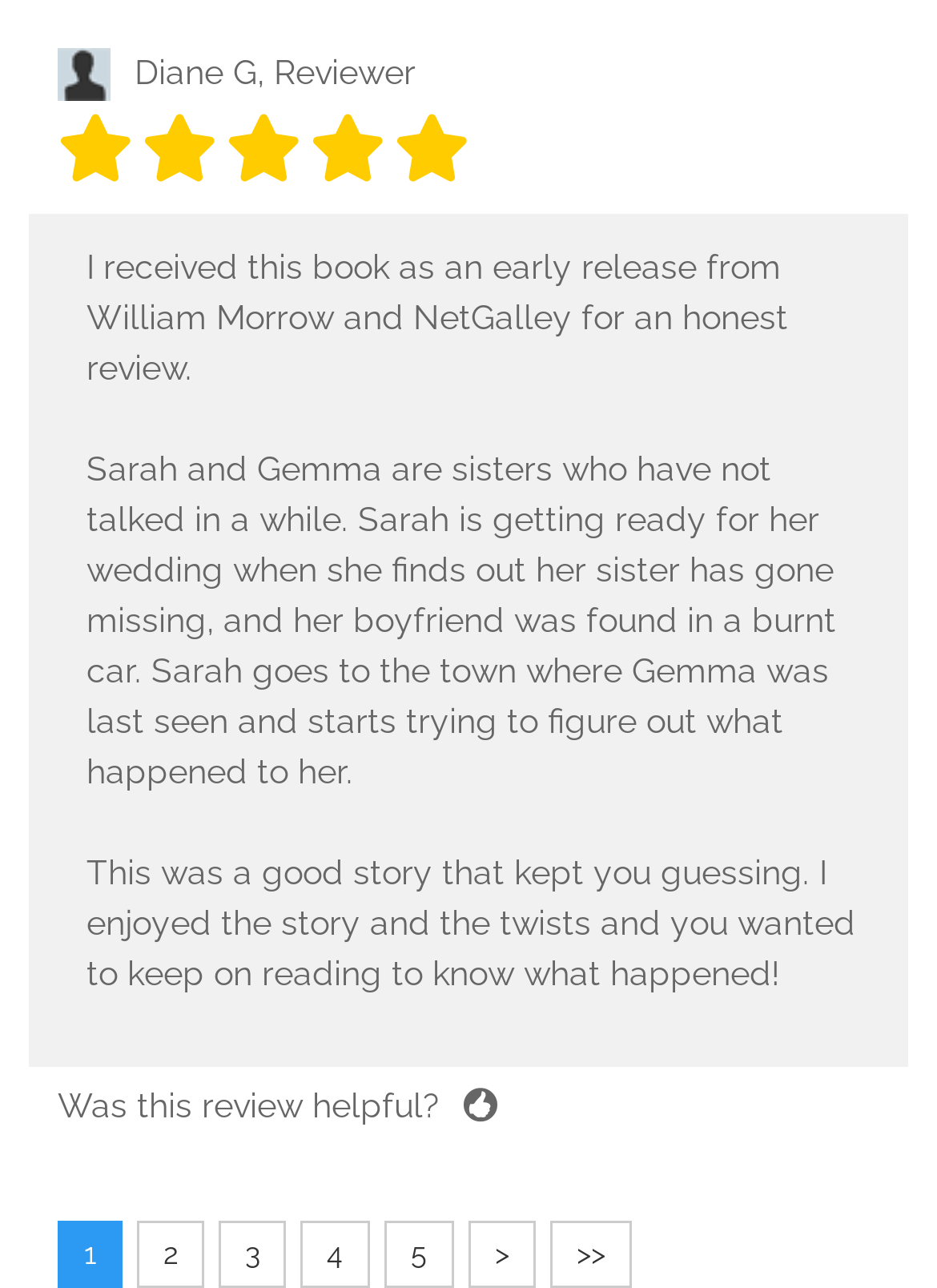Given the element description: "April 19, 2017", predict the bounding box coordinates of this UI element. The coordinates must be four float numbers between 0 and 1, given as [left, top, right, bottom].

None